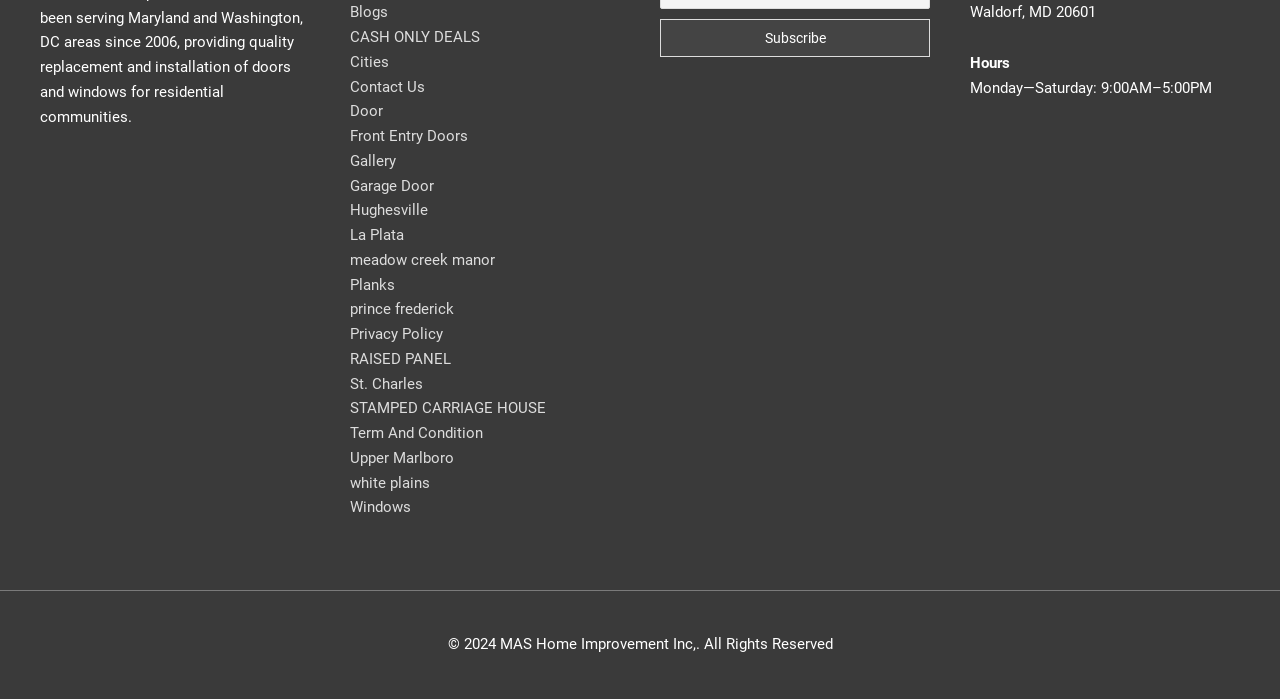Use the details in the image to answer the question thoroughly: 
What are the business hours on Monday?

I searched for the business hours and found them in the static text element 'Monday—Saturday: 9:00AM–5:00PM' located below the address. The hours for Monday are the same as the rest of the weekdays, which is 9:00AM–5:00PM.